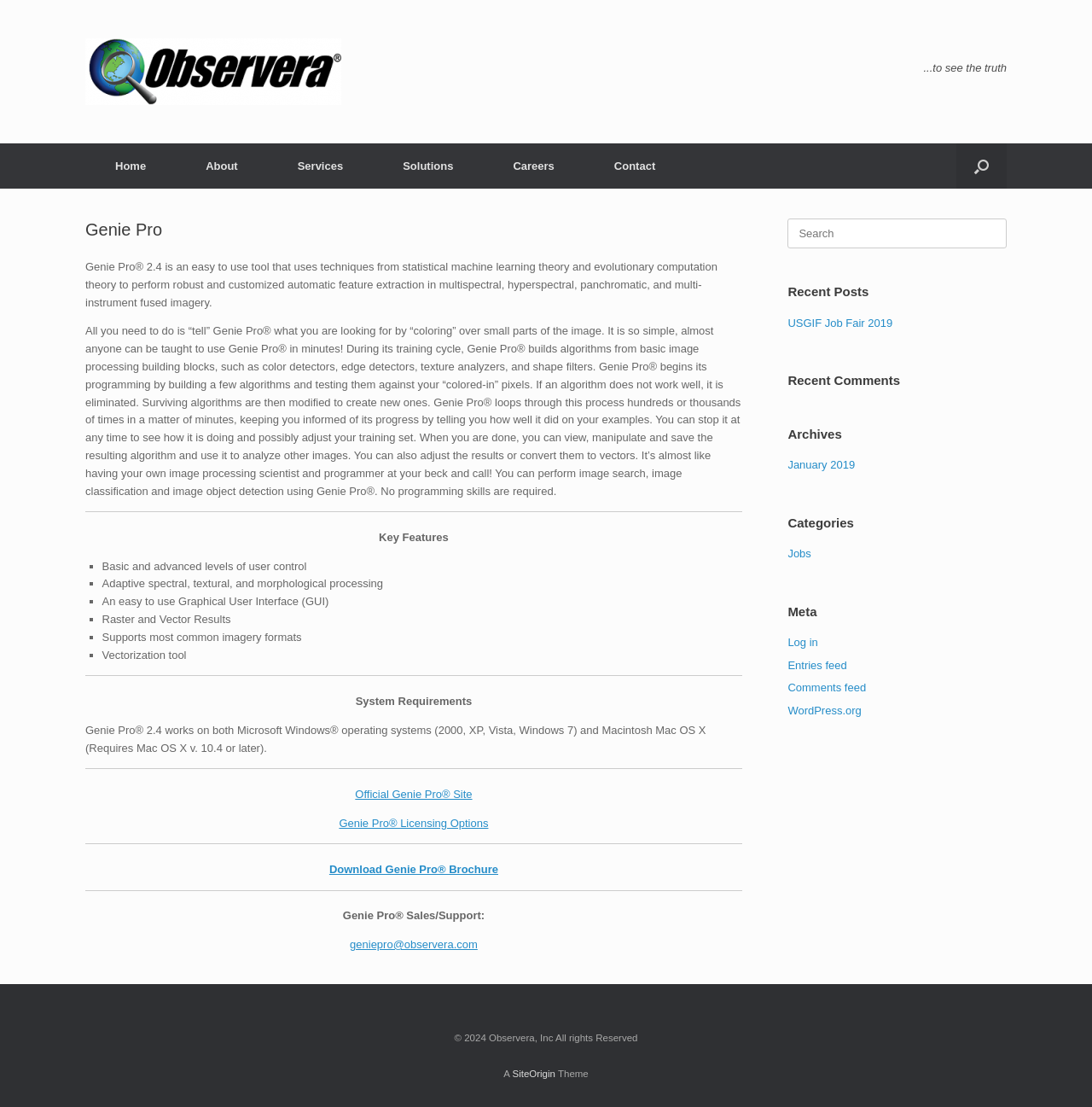Extract the bounding box coordinates for the described element: "aria-label="Open the search"". The coordinates should be represented as four float numbers between 0 and 1: [left, top, right, bottom].

[0.876, 0.13, 0.922, 0.17]